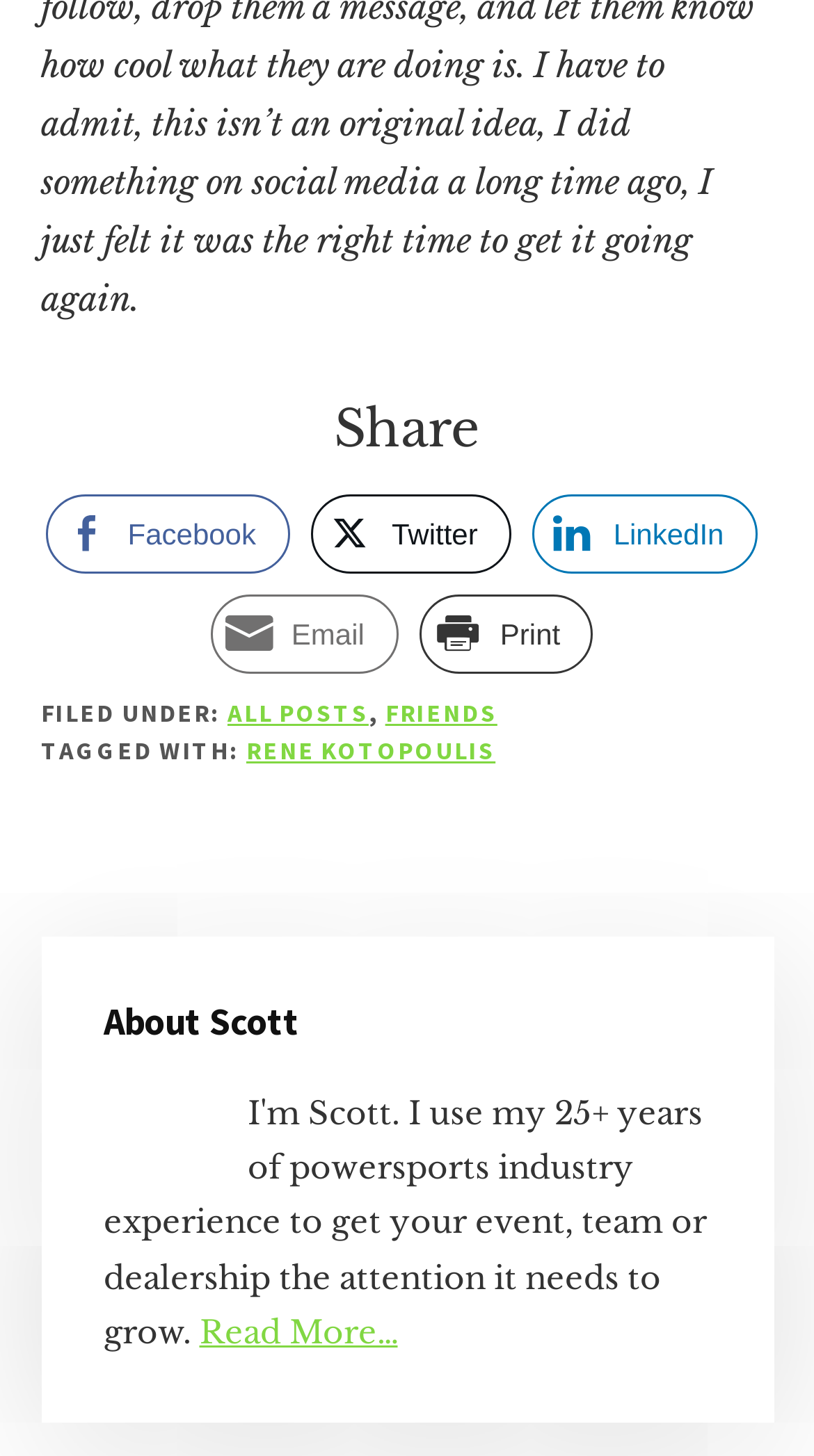What is the action that can be taken on the post?
Using the image as a reference, answer the question with a short word or phrase.

Read More